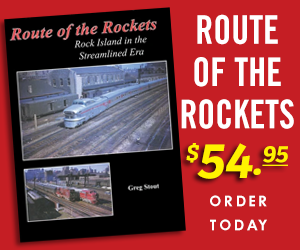What is the call to action in the advertisement?
Give a one-word or short-phrase answer derived from the screenshot.

ORDER TODAY